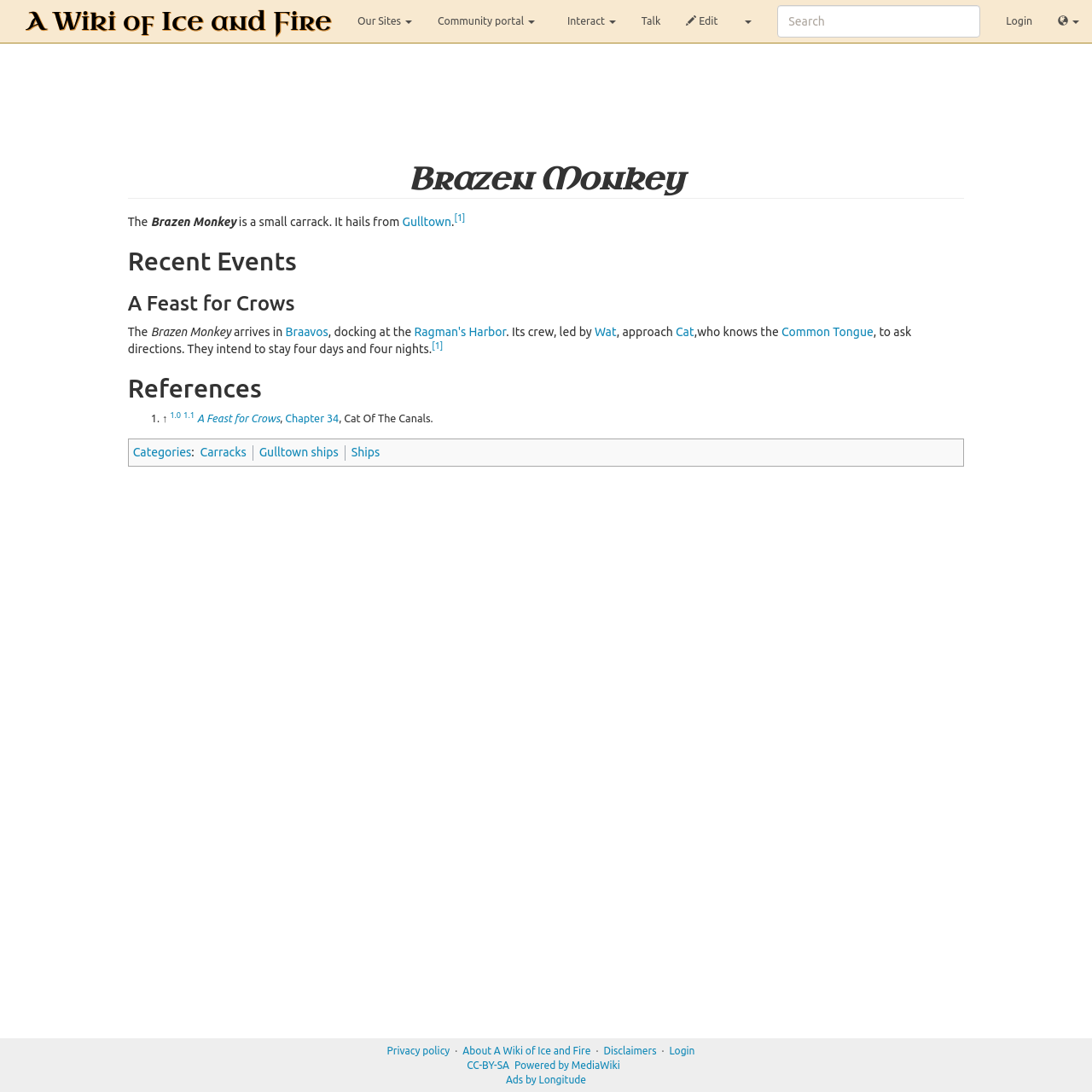Please determine the bounding box coordinates of the section I need to click to accomplish this instruction: "Login to the website".

[0.91, 0.0, 0.957, 0.039]